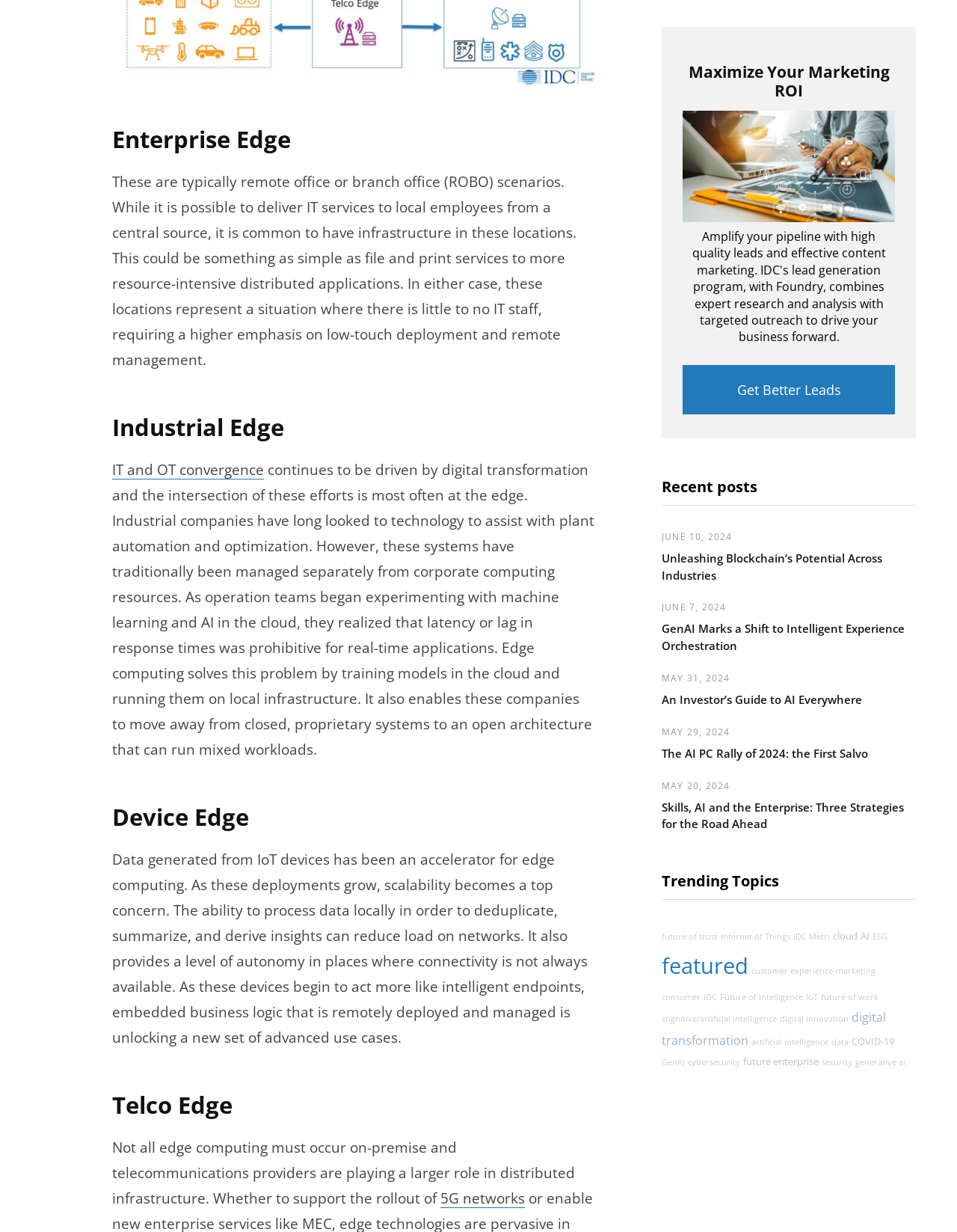What is Enterprise Edge?
Could you answer the question with a detailed and thorough explanation?

Based on the webpage, Enterprise Edge is described as 'These are typically remote office or branch office (ROBO) scenarios.' which implies that it refers to remote office or branch office scenarios where IT services are delivered to local employees from a central source.